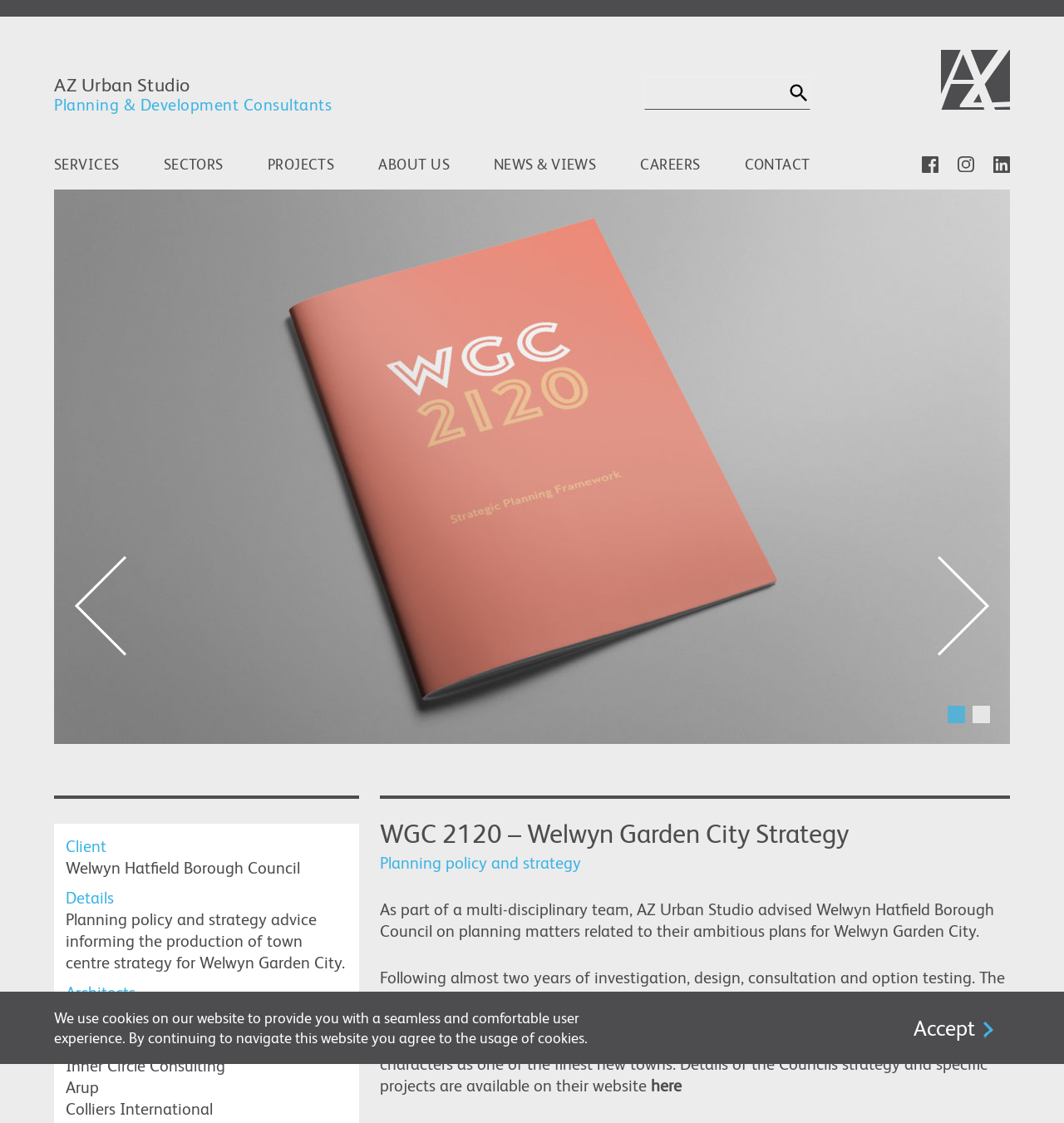Locate the bounding box coordinates of the segment that needs to be clicked to meet this instruction: "Click the 'SERVICES' menu item".

[0.051, 0.138, 0.112, 0.154]